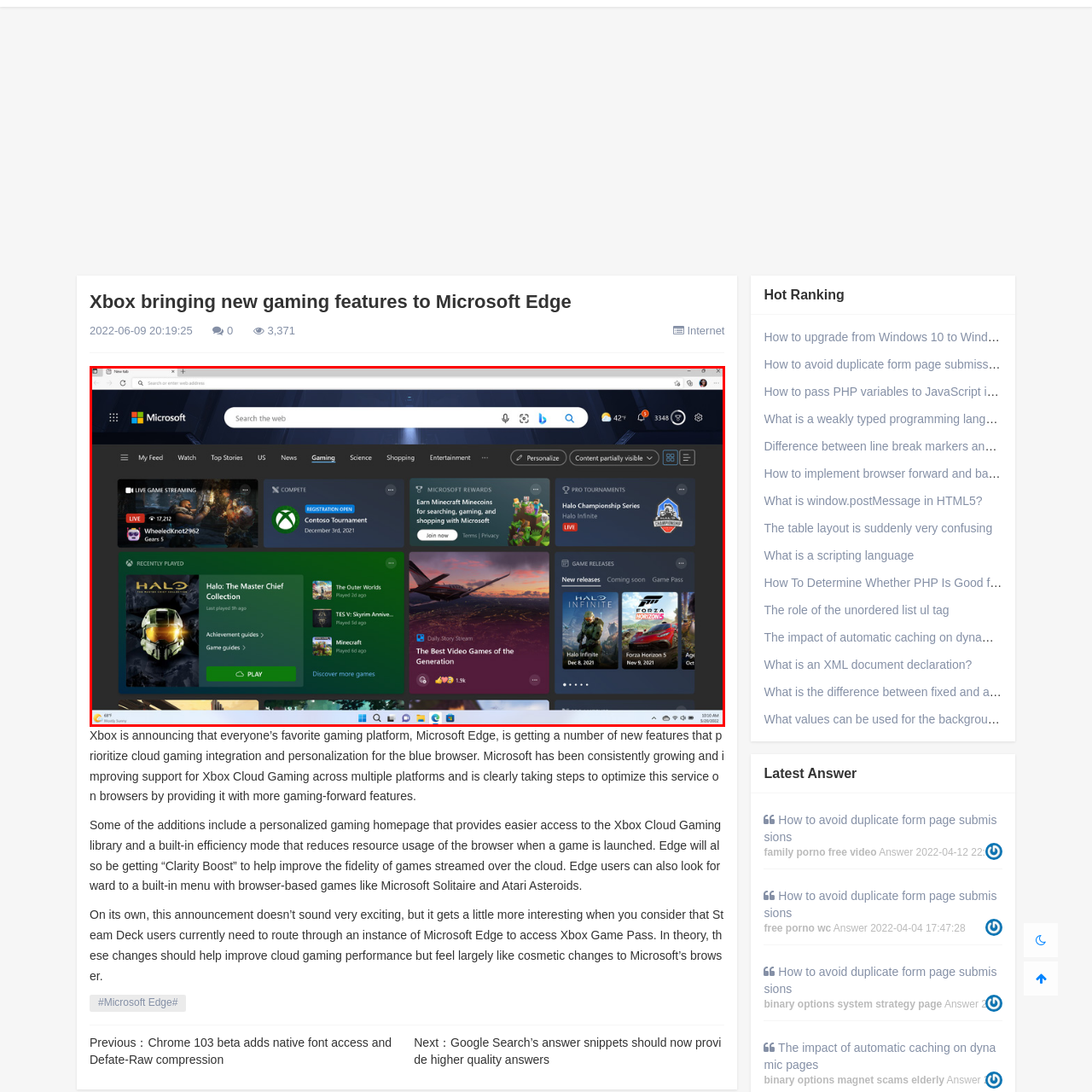Inspect the section within the red border, What is the name of the tournament registration? Provide a one-word or one-phrase answer.

Xbox tournament